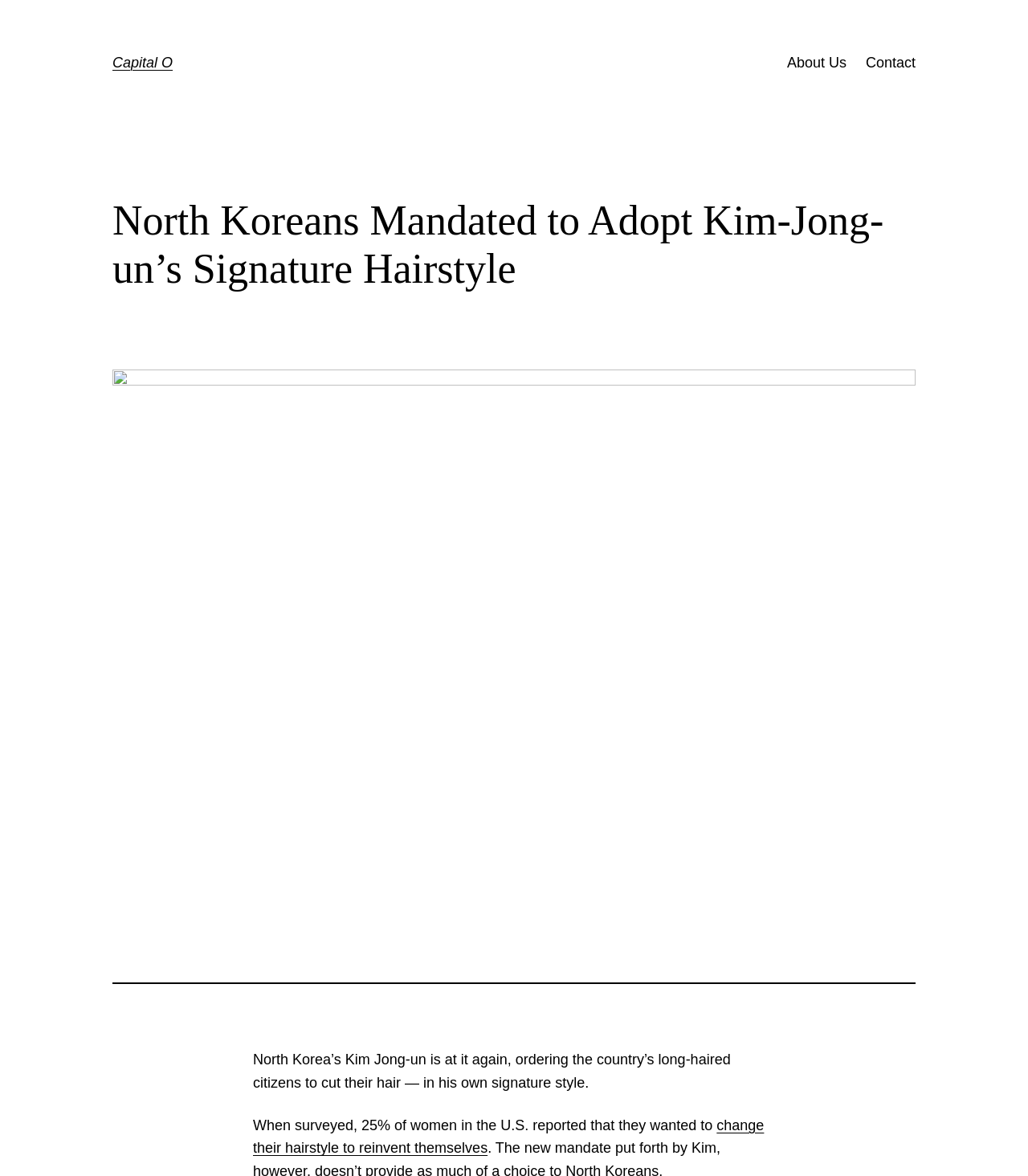Based on the image, give a detailed response to the question: What is the name of the website?

The name of the website can be found in the heading element at the top of the webpage, which contains the text 'Capital O'. This element is also a link, indicating that it is the website's title.